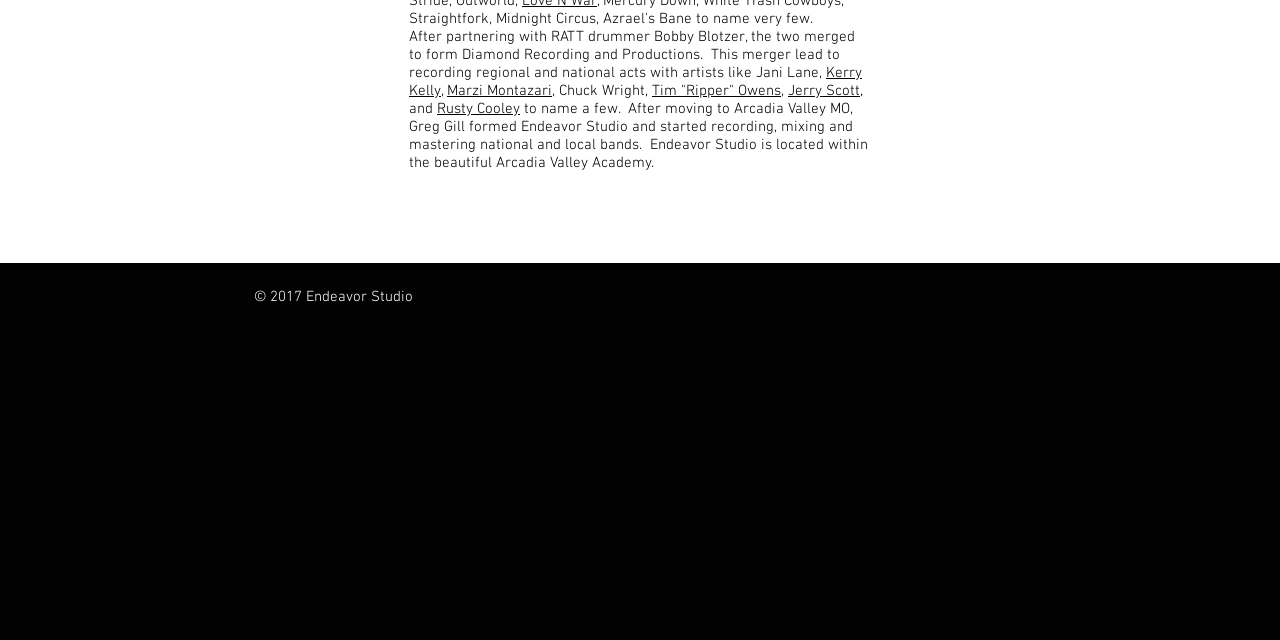Locate the bounding box coordinates of the UI element described by: "Tim "Ripper" Owens". Provide the coordinates as four float numbers between 0 and 1, formatted as [left, top, right, bottom].

[0.509, 0.128, 0.61, 0.156]